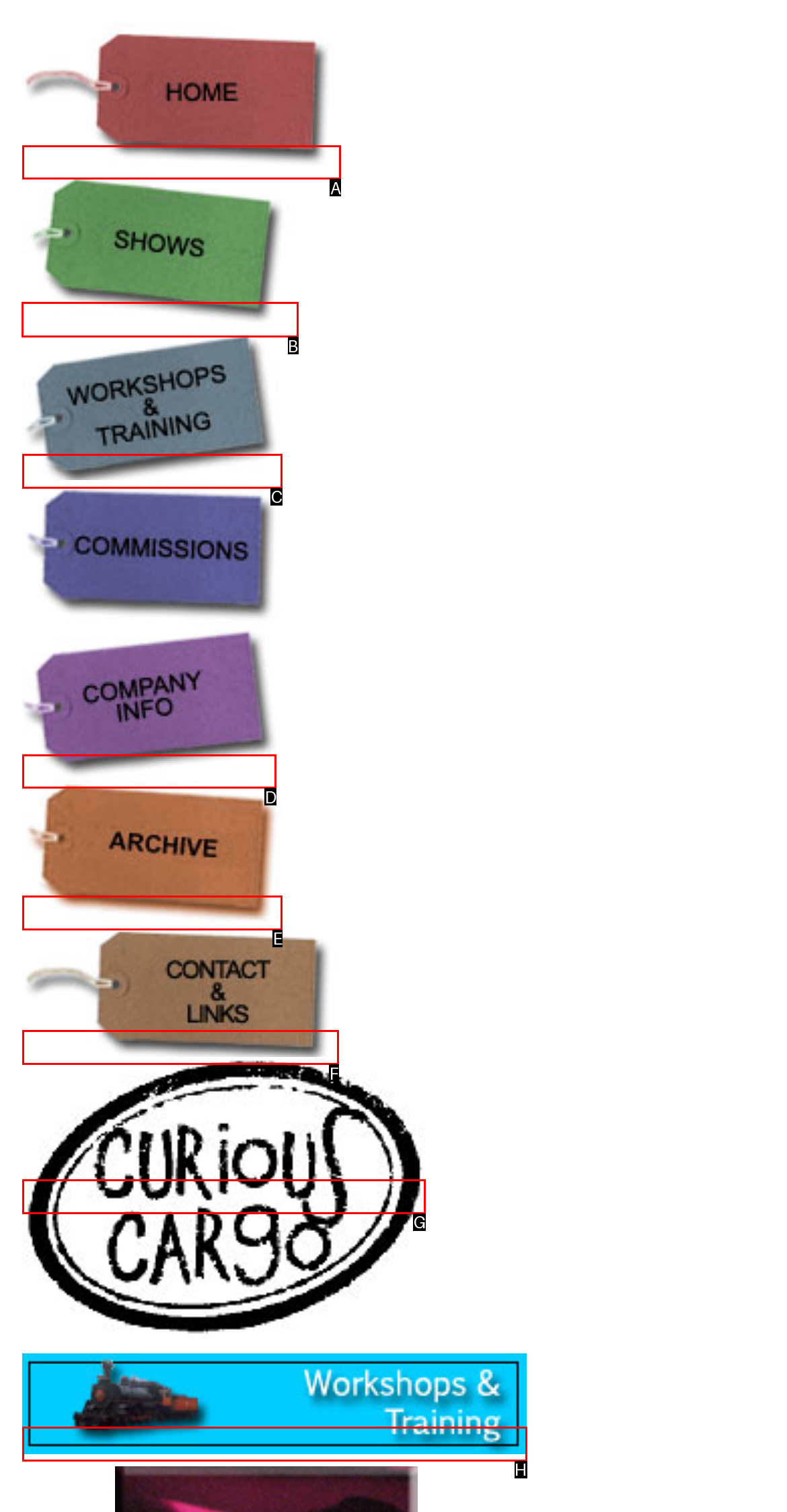To complete the instruction: go to the second link on the top, which HTML element should be clicked?
Respond with the option's letter from the provided choices.

B